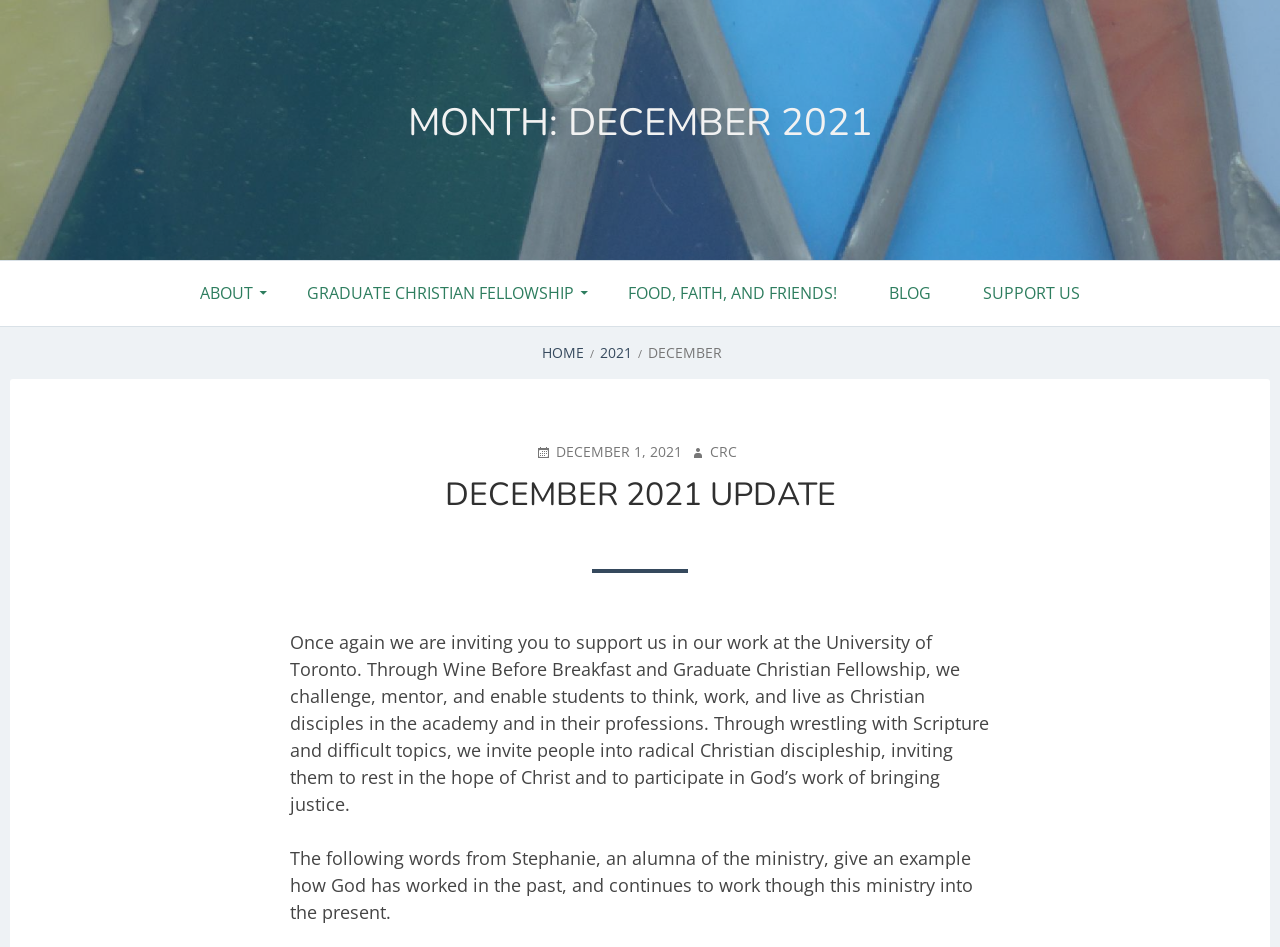Locate the UI element that matches the description Graduate Christian Fellowship in the webpage screenshot. Return the bounding box coordinates in the format (top-left x, top-left y, bottom-right x, bottom-right y), with values ranging from 0 to 1.

[0.221, 0.275, 0.469, 0.344]